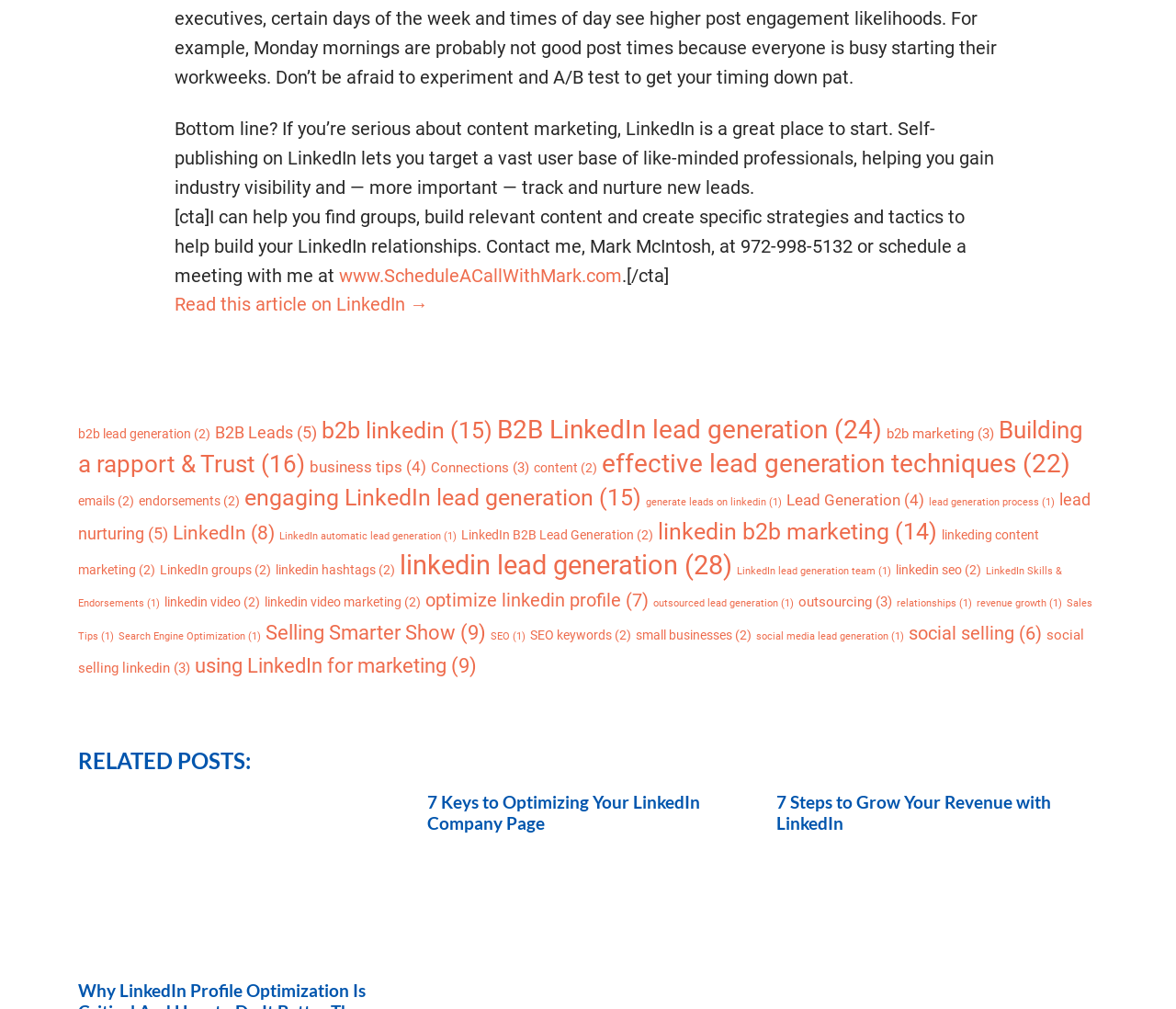What is the purpose of the 'Read this article on LinkedIn →' link?
Using the information from the image, answer the question thoroughly.

The link 'Read this article on LinkedIn →' is likely intended to direct the user to an article on LinkedIn, possibly related to the topic of LinkedIn lead generation or content marketing, as it is situated among other links and text related to these topics.